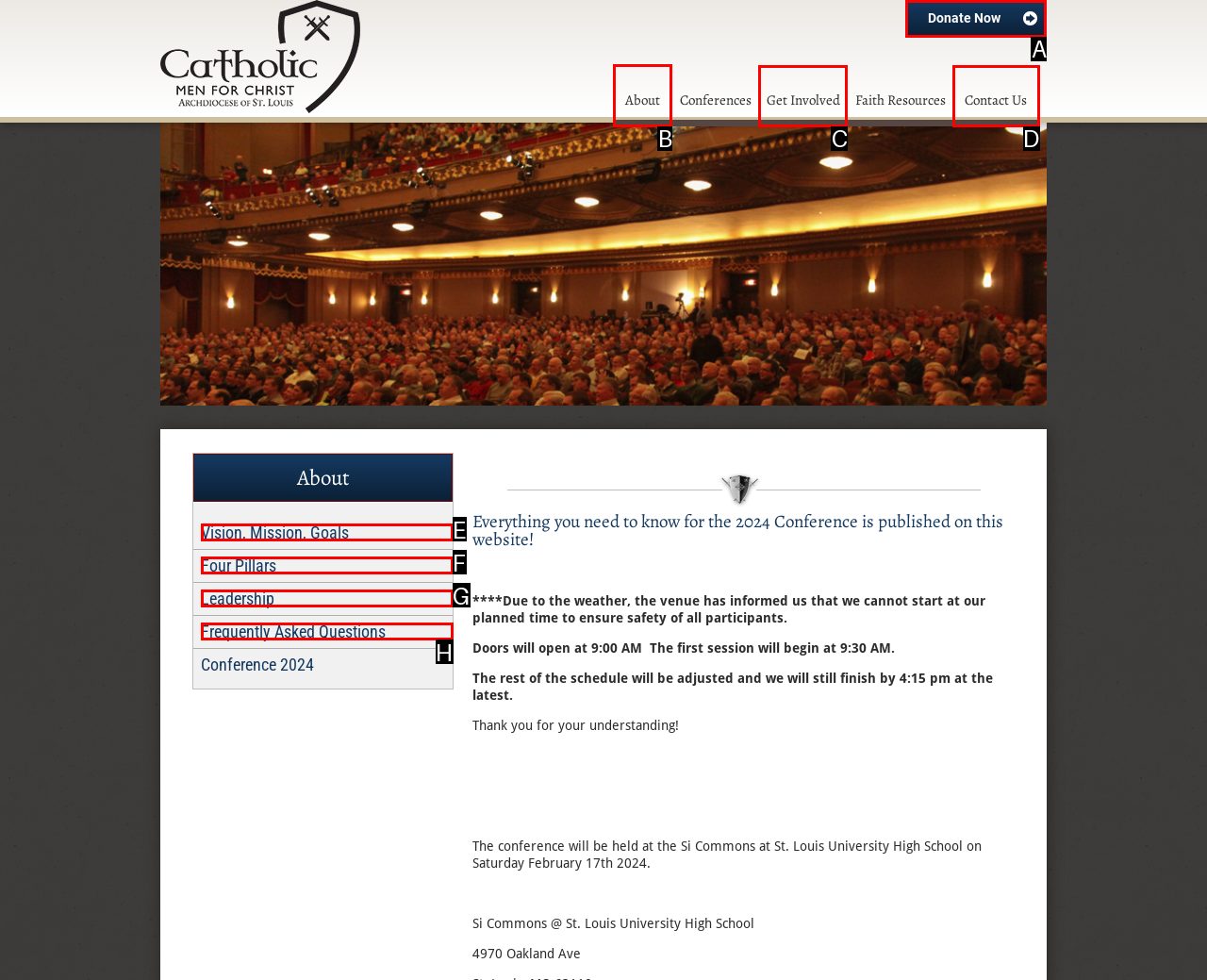Identify the letter of the UI element needed to carry out the task: View the 'About' page
Reply with the letter of the chosen option.

B